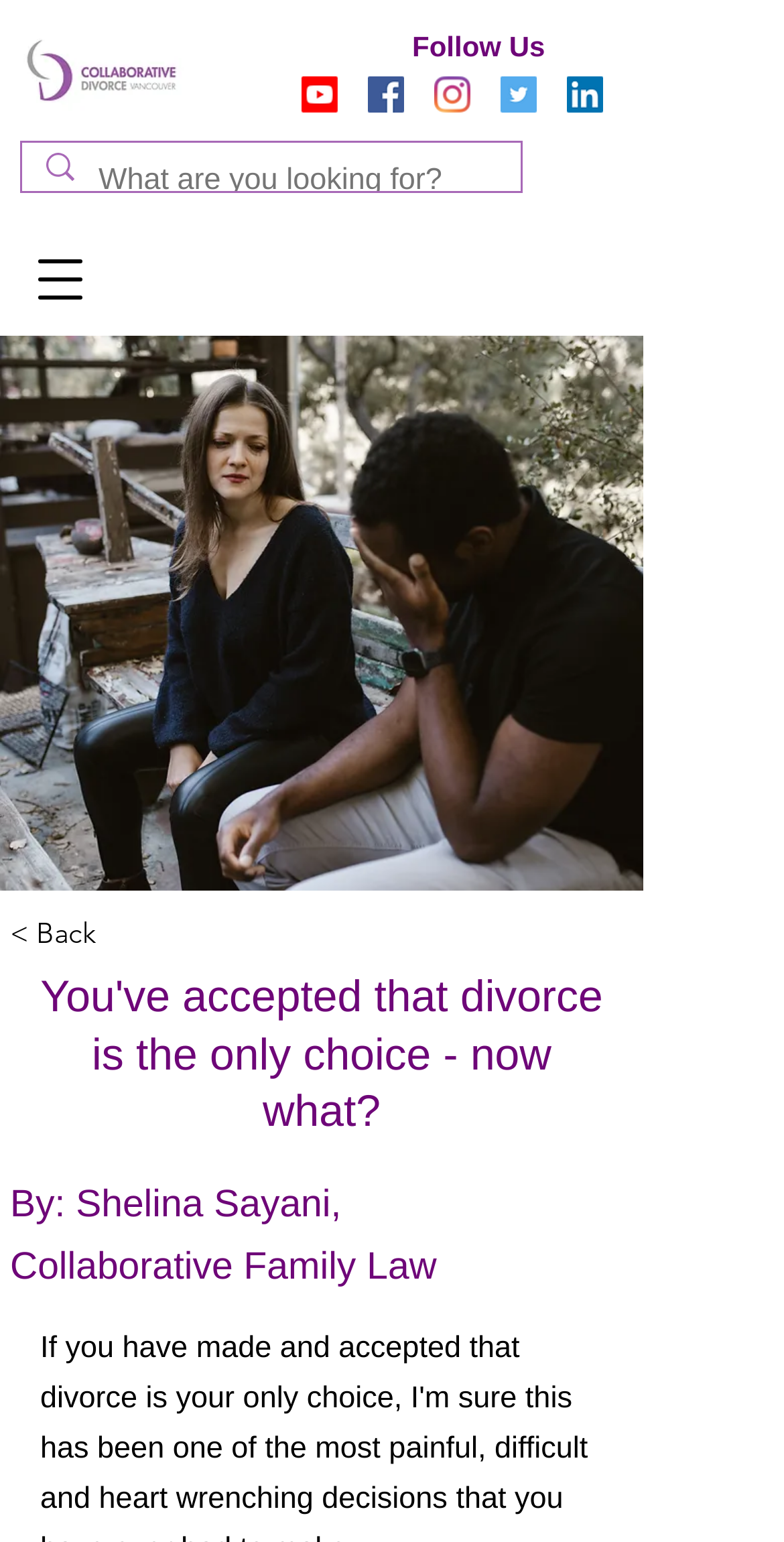Can you find the bounding box coordinates for the element that needs to be clicked to execute this instruction: "Go back"? The coordinates should be given as four float numbers between 0 and 1, i.e., [left, top, right, bottom].

[0.013, 0.583, 0.321, 0.628]